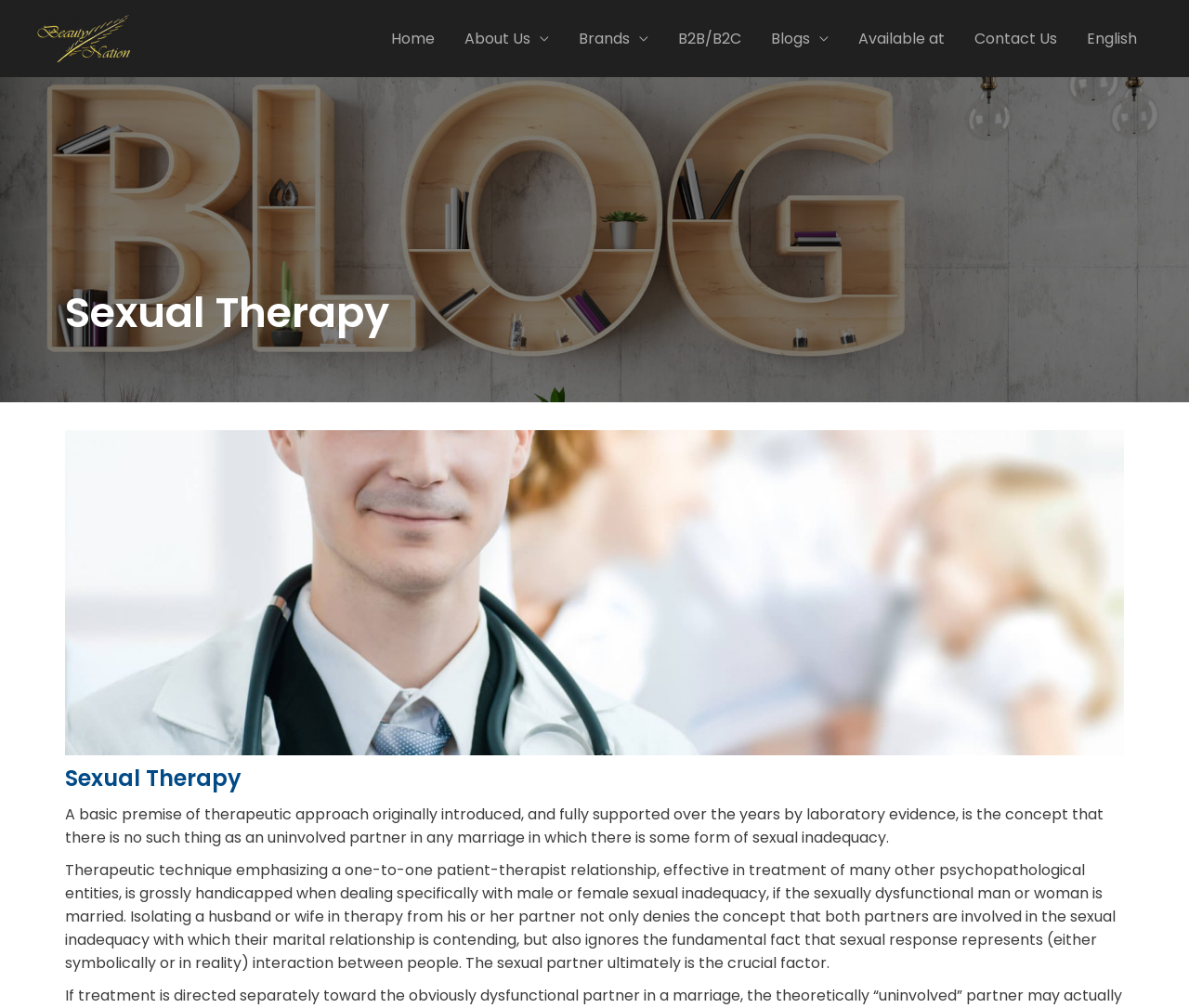Use a single word or phrase to answer this question: 
Is the webpage available in multiple languages?

Yes